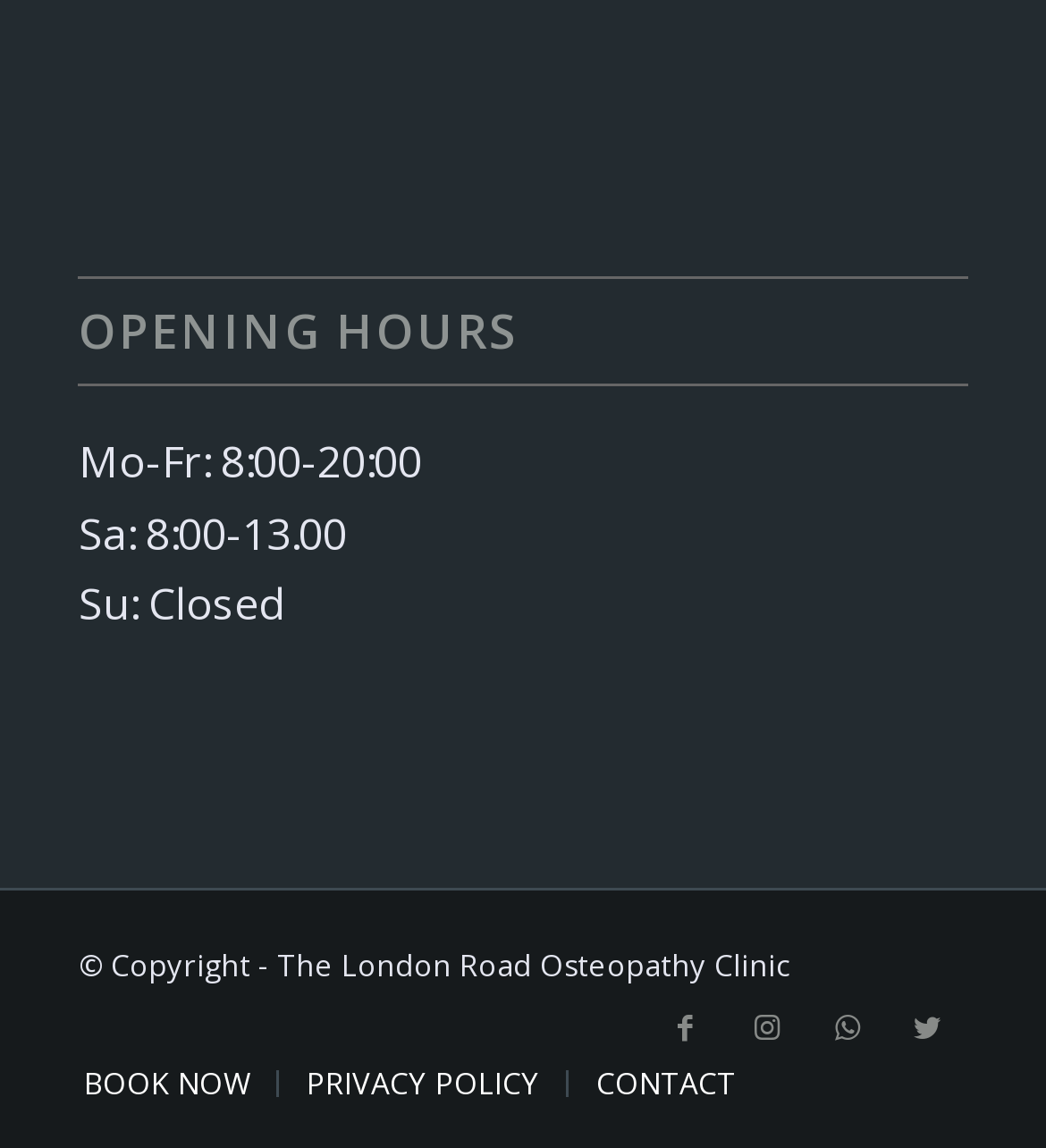Analyze the image and deliver a detailed answer to the question: What are the clinic's hours on Monday to Friday?

I found the 'OPENING HOURS' heading on the webpage, and below it, I saw the text 'Mo-Fr: 8:00-20:00', which indicates the clinic's hours on Monday to Friday.